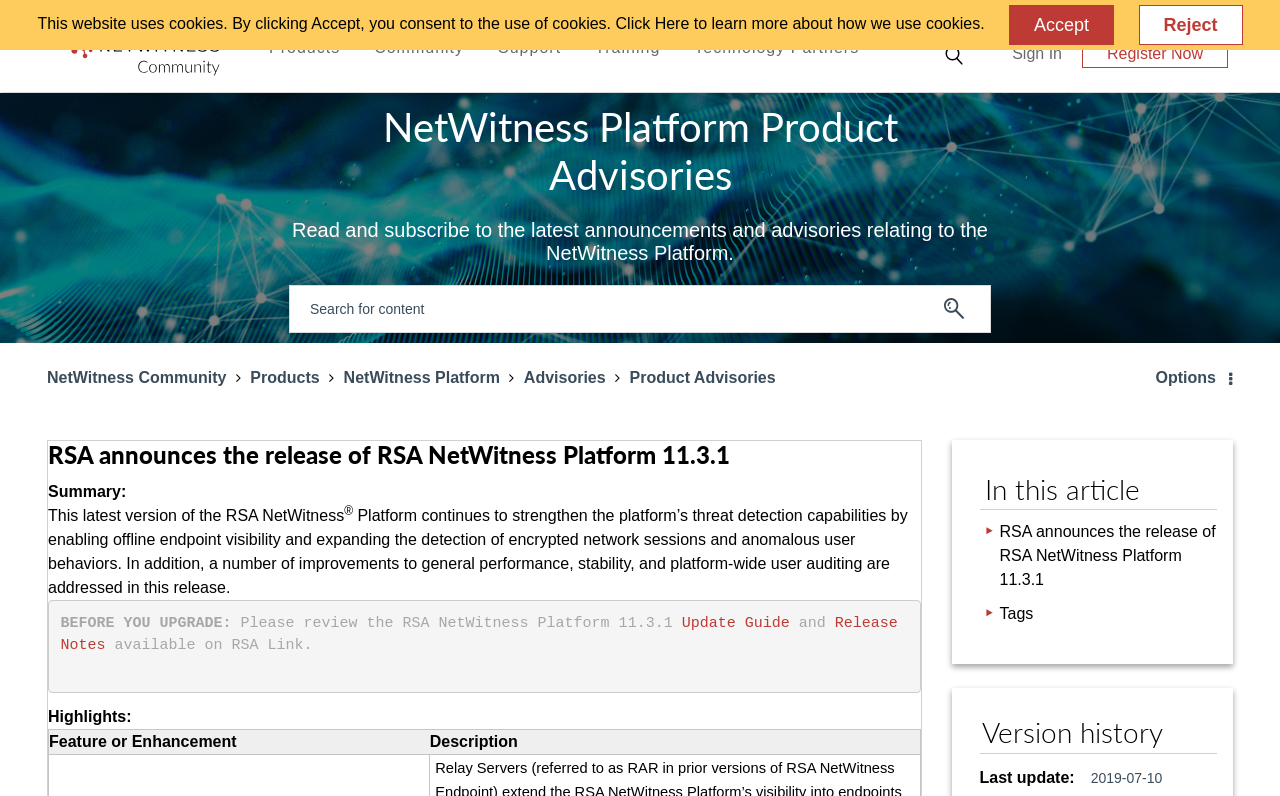What is the version number of the platform being released? Analyze the screenshot and reply with just one word or a short phrase.

11.3.1